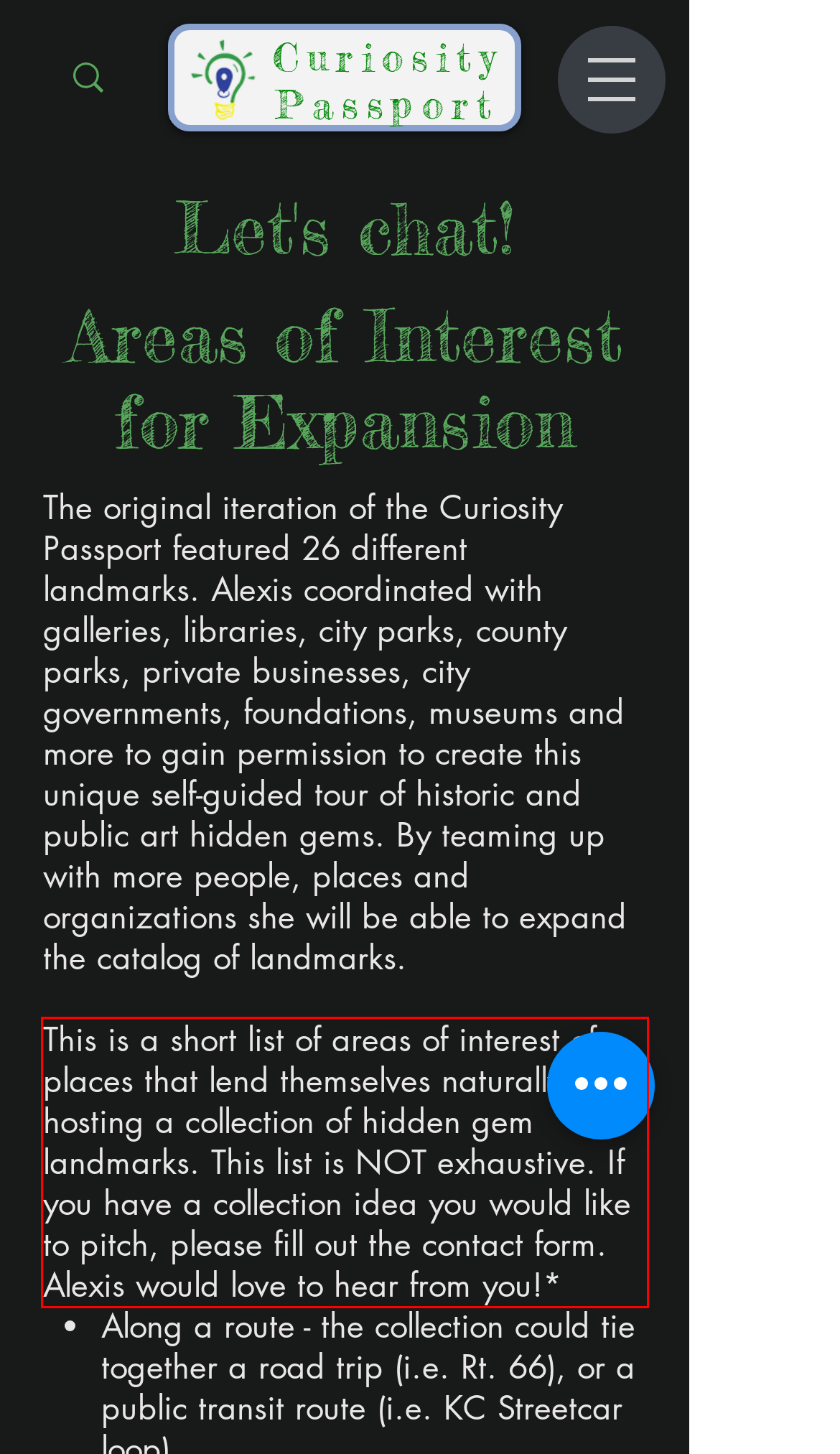Perform OCR on the text inside the red-bordered box in the provided screenshot and output the content.

This is a short list of areas of interest of places that lend themselves naturally to hosting a collection of hidden gem landmarks. This list is NOT exhaustive. If you have a collection idea you would like to pitch, please fill out the contact form. Alexis would love to hear from you!*